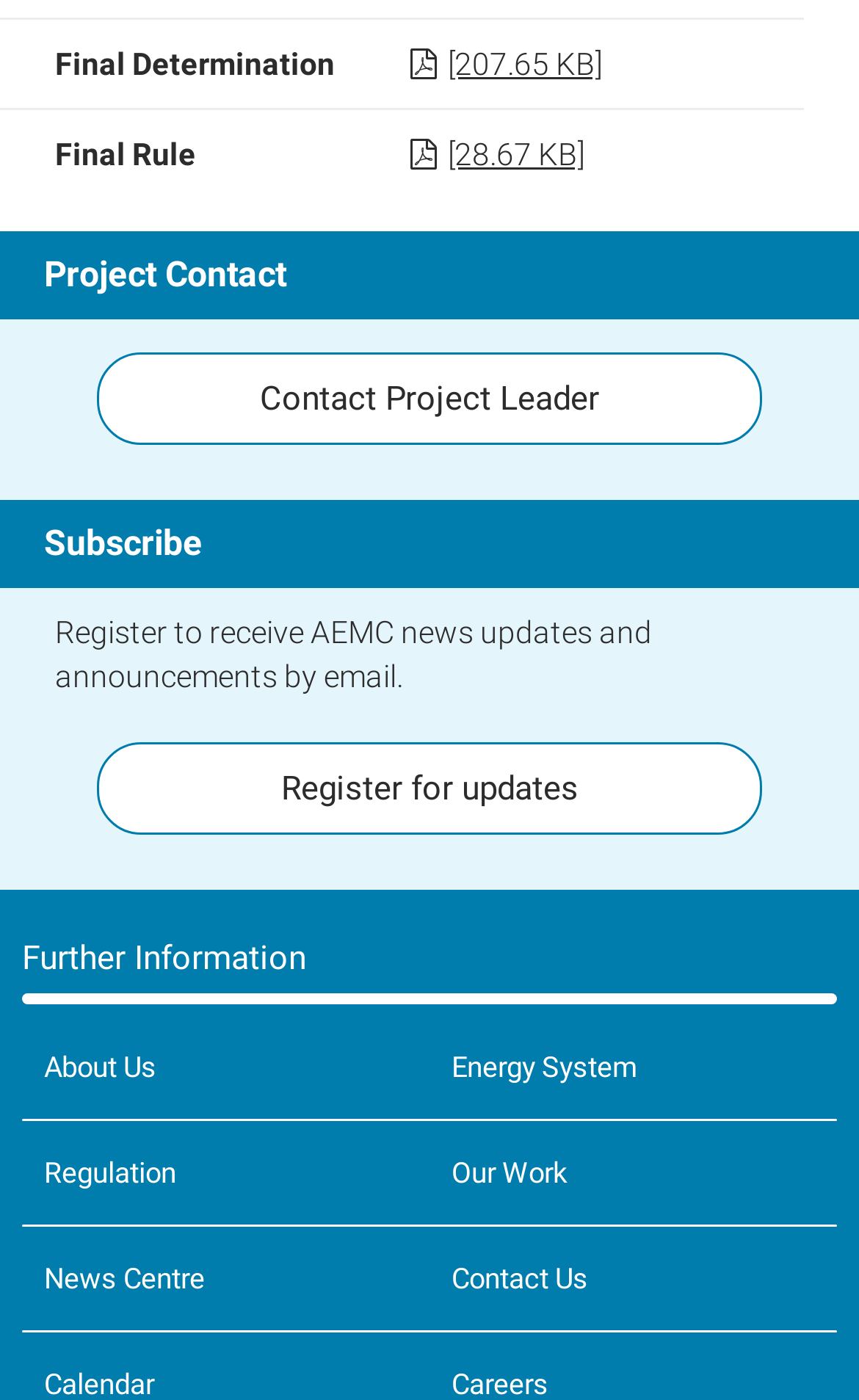Please specify the bounding box coordinates of the area that should be clicked to accomplish the following instruction: "Register for AEMC news updates". The coordinates should consist of four float numbers between 0 and 1, i.e., [left, top, right, bottom].

[0.113, 0.53, 0.887, 0.596]